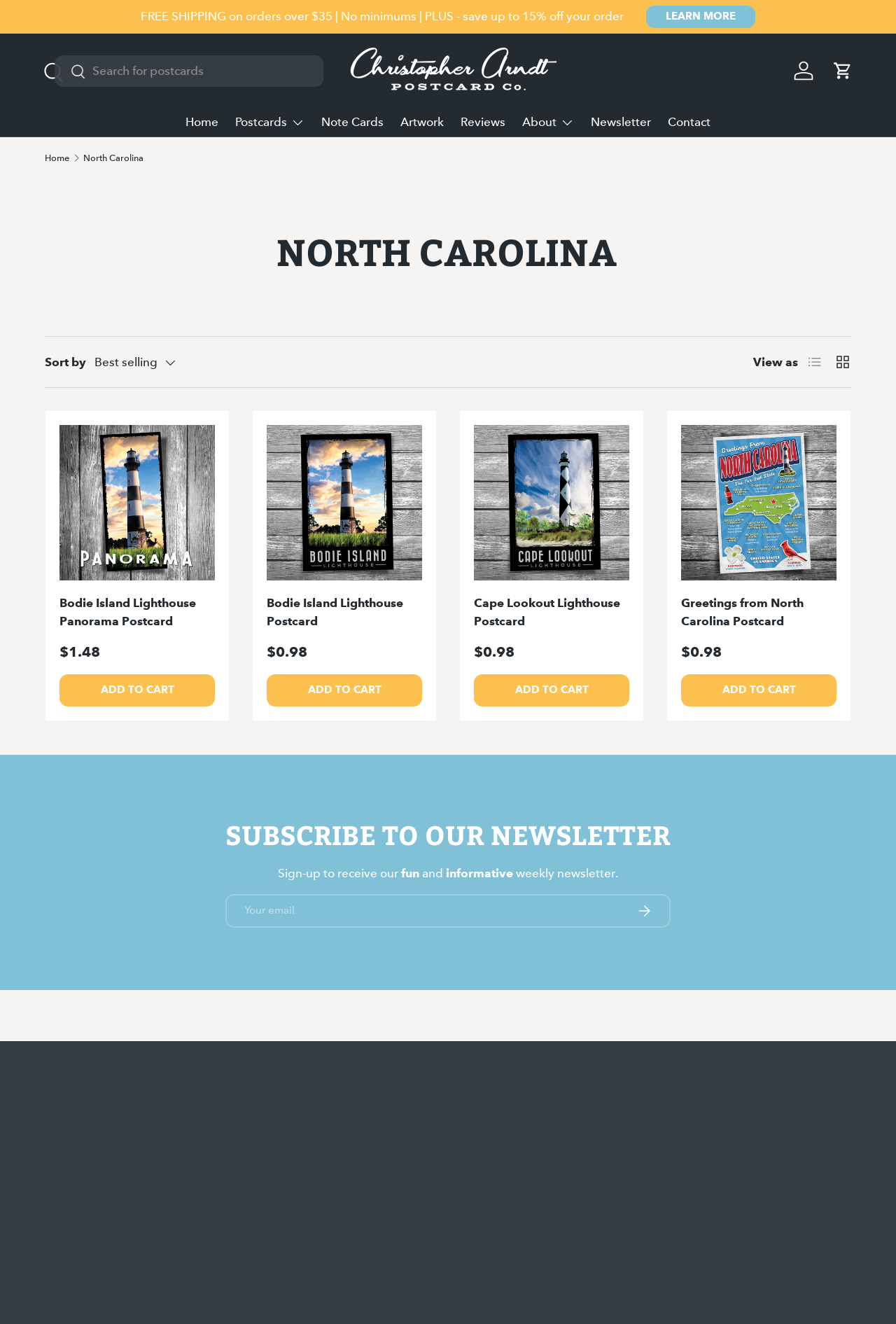Respond with a single word or phrase to the following question:
What is the price of the Bodie Island Lighthouse Panorama Postcard?

$1.48